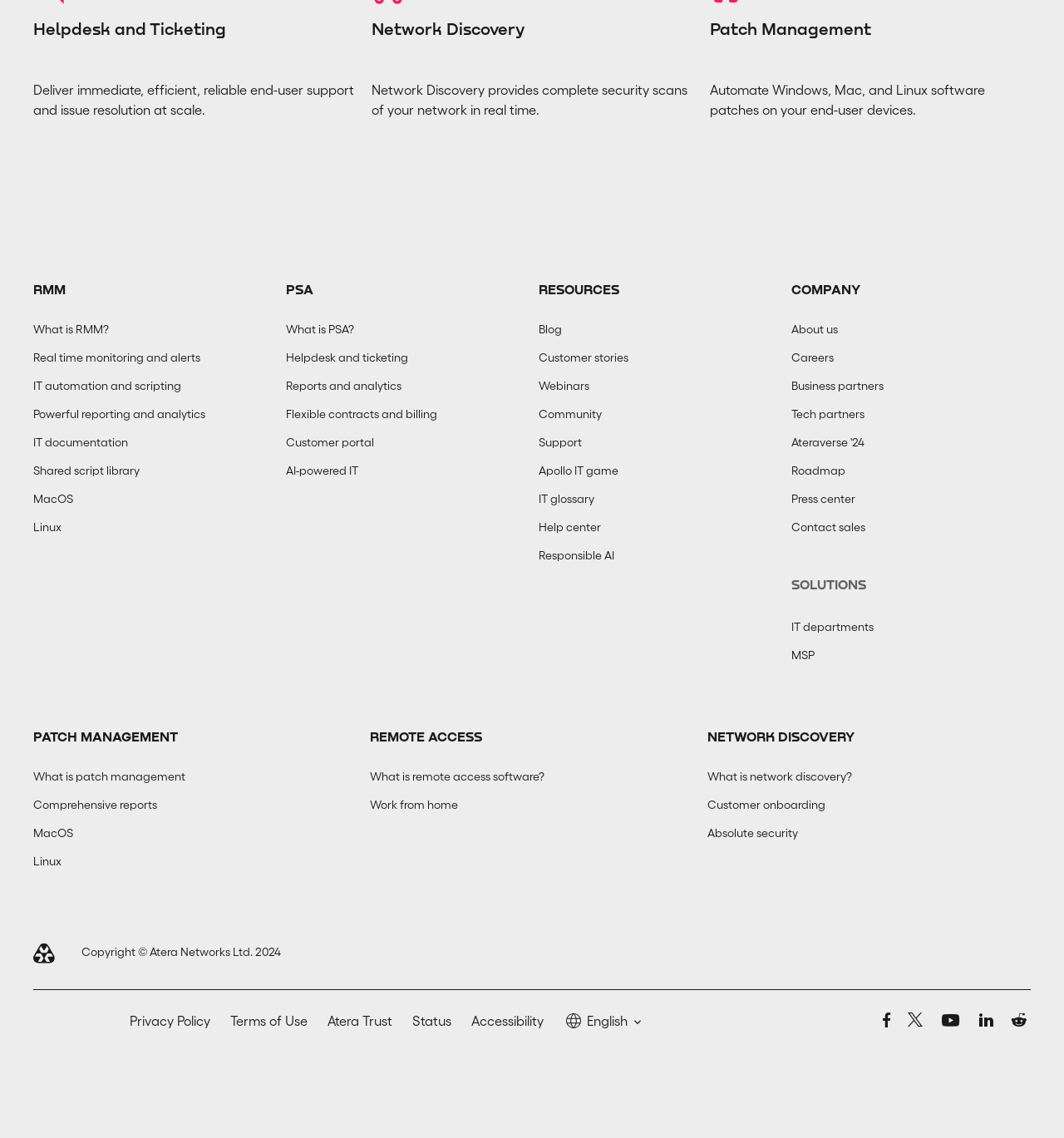Specify the bounding box coordinates of the element's region that should be clicked to achieve the following instruction: "Contact us". The bounding box coordinates consist of four float numbers between 0 and 1, in the format [left, top, right, bottom].

None